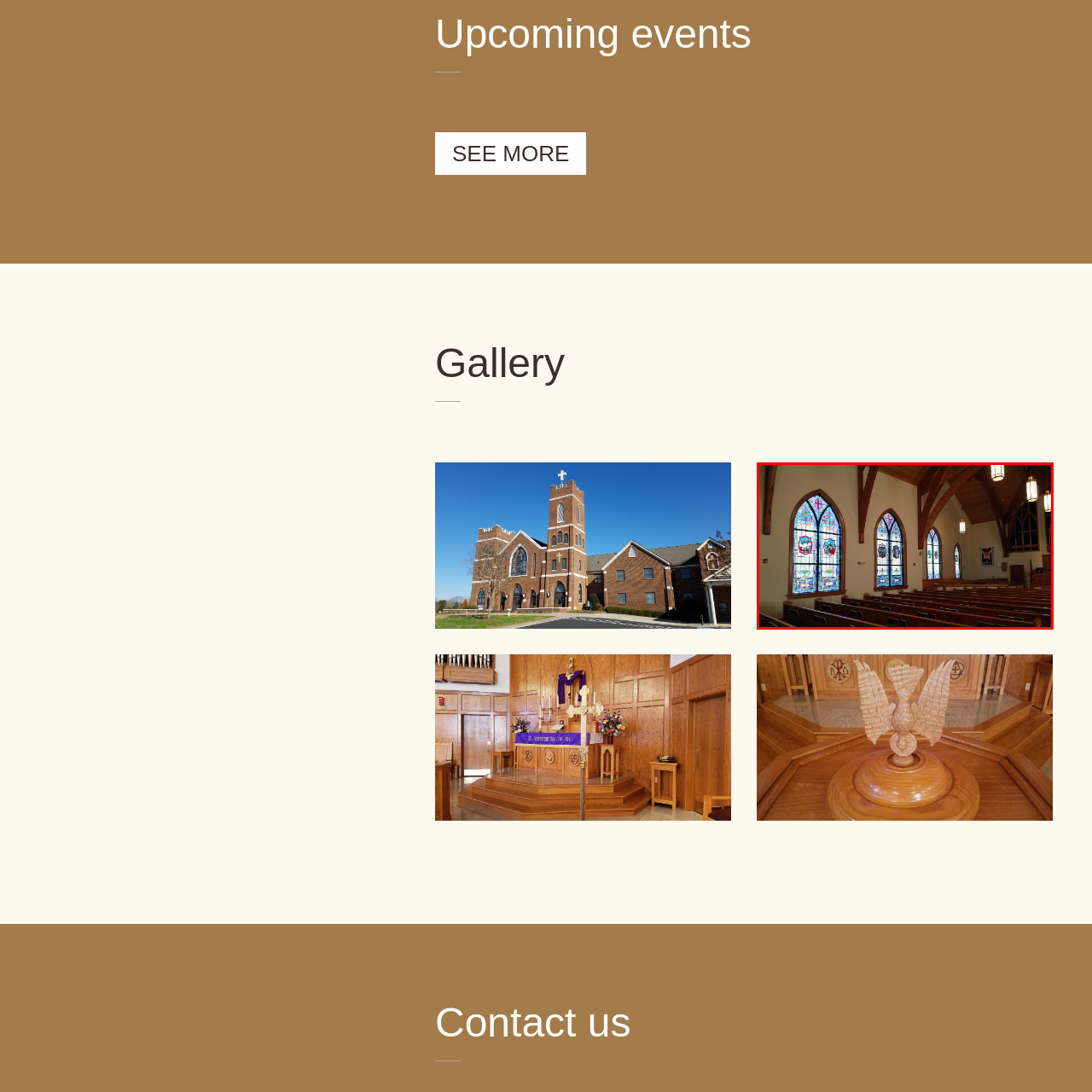Identify the content inside the red box and answer the question using a brief word or phrase: What is the purpose of the rows of wooden pews?

For congregants to gather